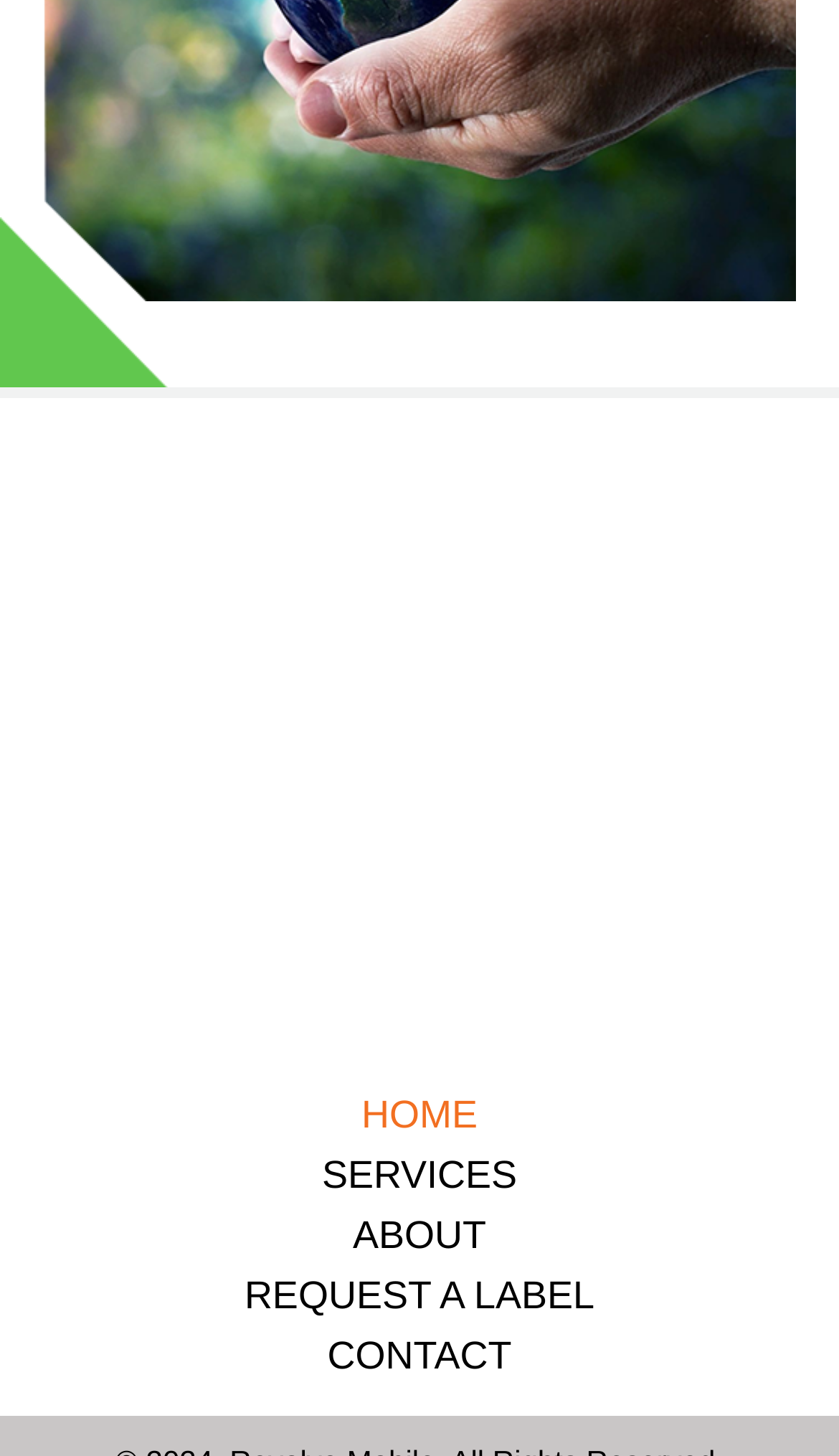Using the element description: "Request a Label", determine the bounding box coordinates for the specified UI element. The coordinates should be four float numbers between 0 and 1, [left, top, right, bottom].

[0.291, 0.876, 0.709, 0.903]